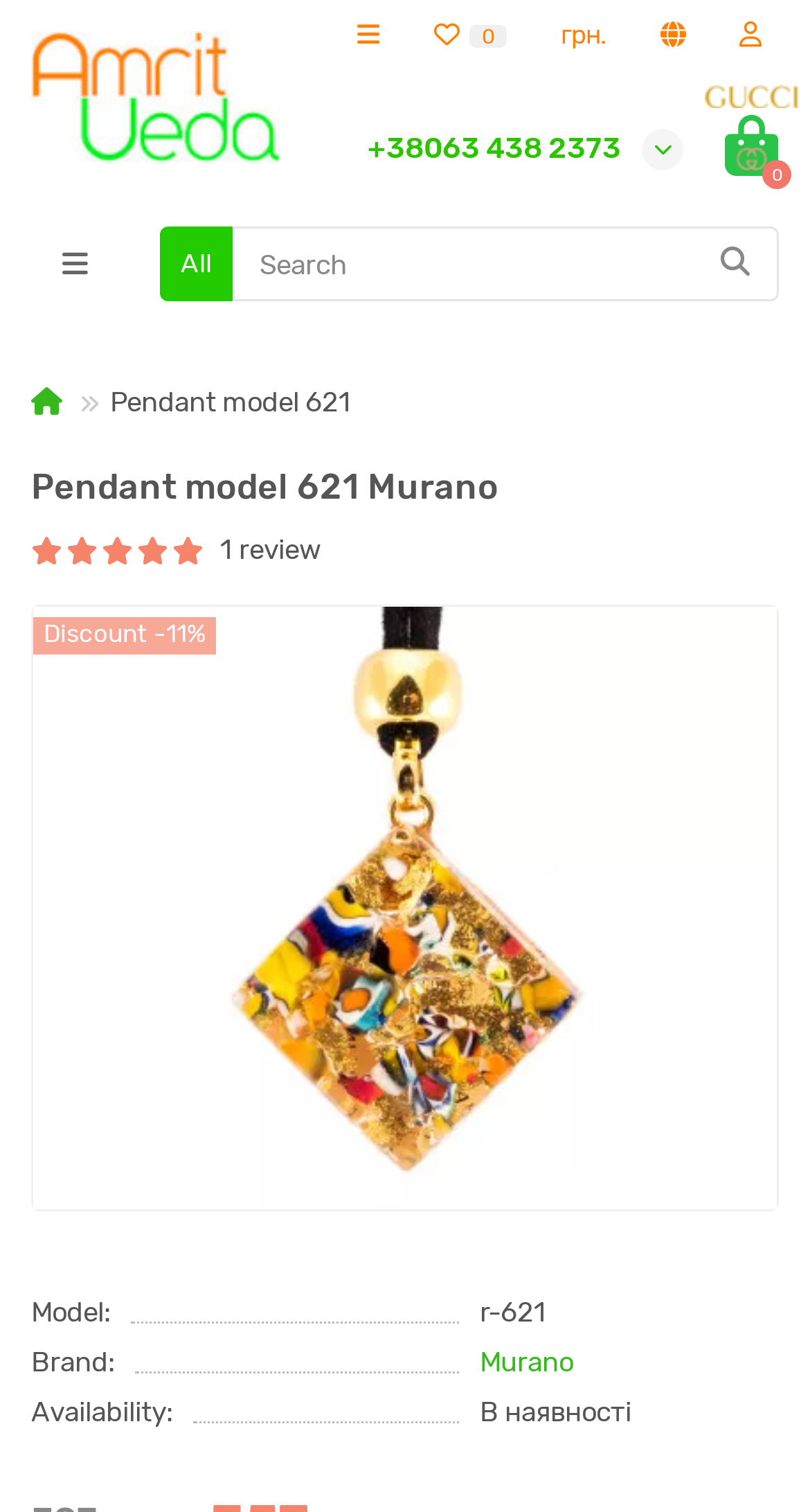Identify the bounding box coordinates for the UI element described as follows: parent_node: All title="Search". Use the format (top-left x, top-left y, bottom-right x, bottom-right y) and ensure all values are floating point numbers between 0 and 1.

[0.856, 0.151, 0.959, 0.198]